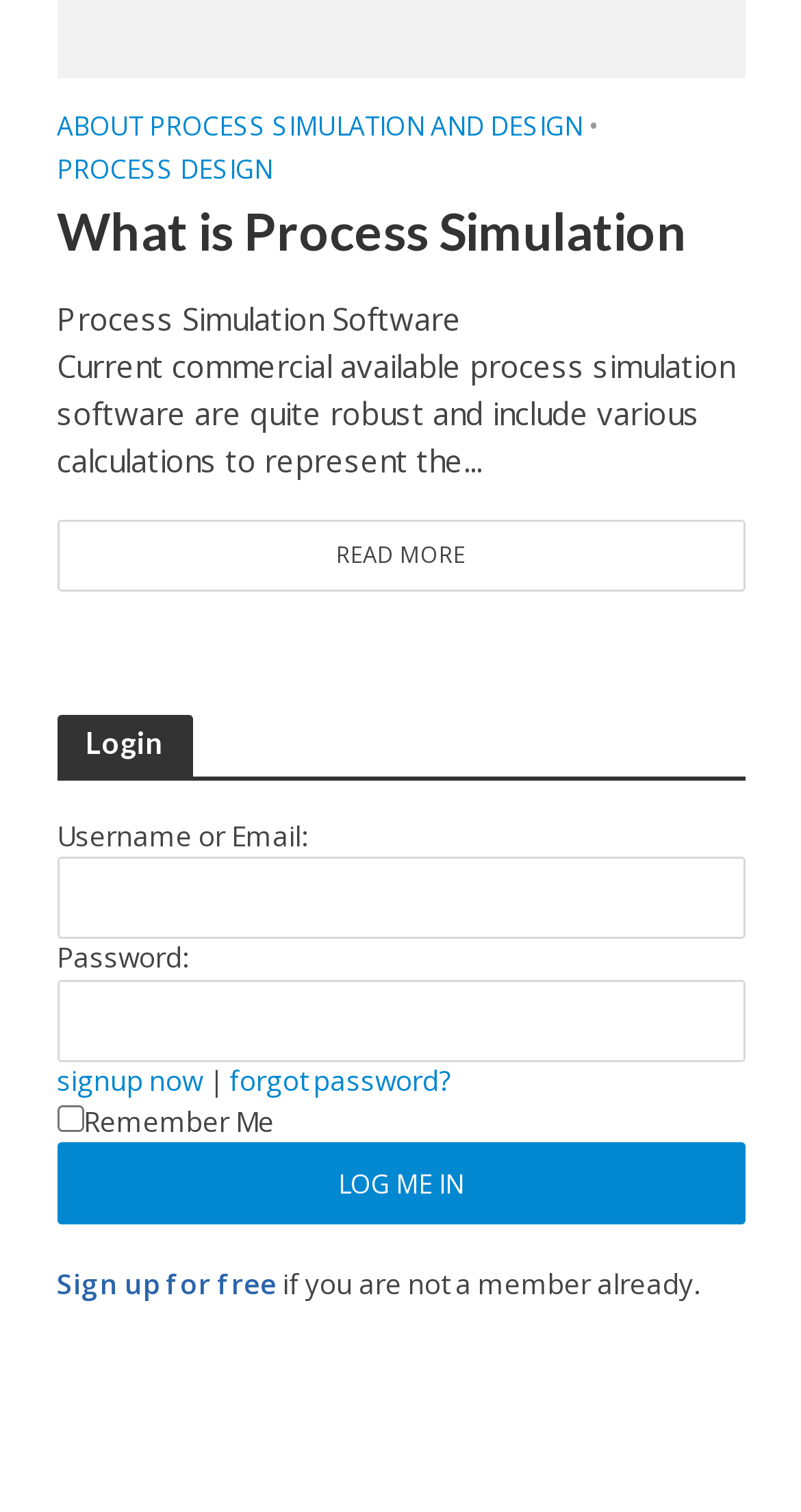Please locate the clickable area by providing the bounding box coordinates to follow this instruction: "Click on Log Me In".

[0.071, 0.756, 0.929, 0.81]